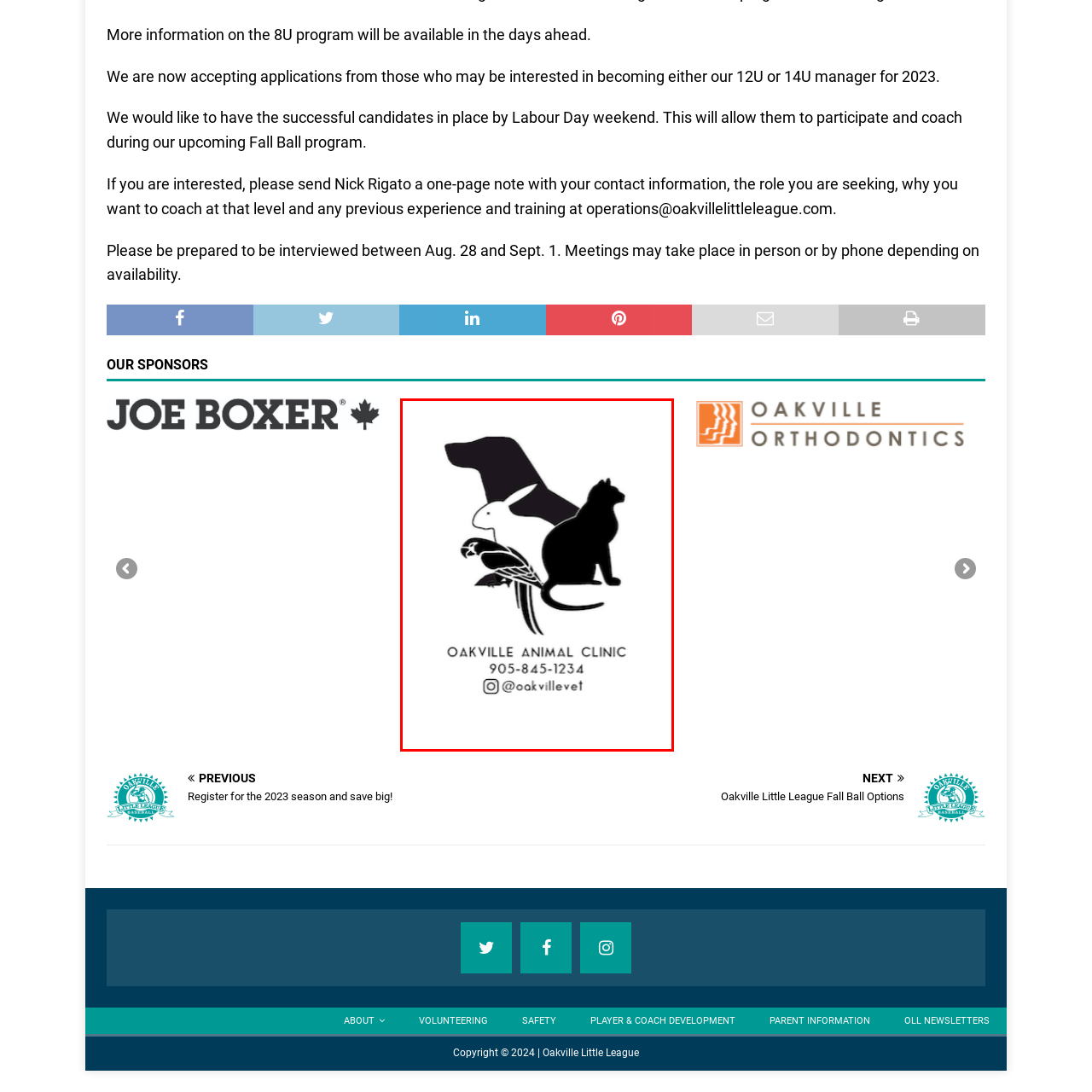Carefully inspect the area of the image highlighted by the red box and deliver a detailed response to the question below, based on your observations: What is the Instagram handle of the clinic?

The Instagram handle of the Oakville Animal Clinic is displayed below the clinic's name, which is '@oakvillevet'.